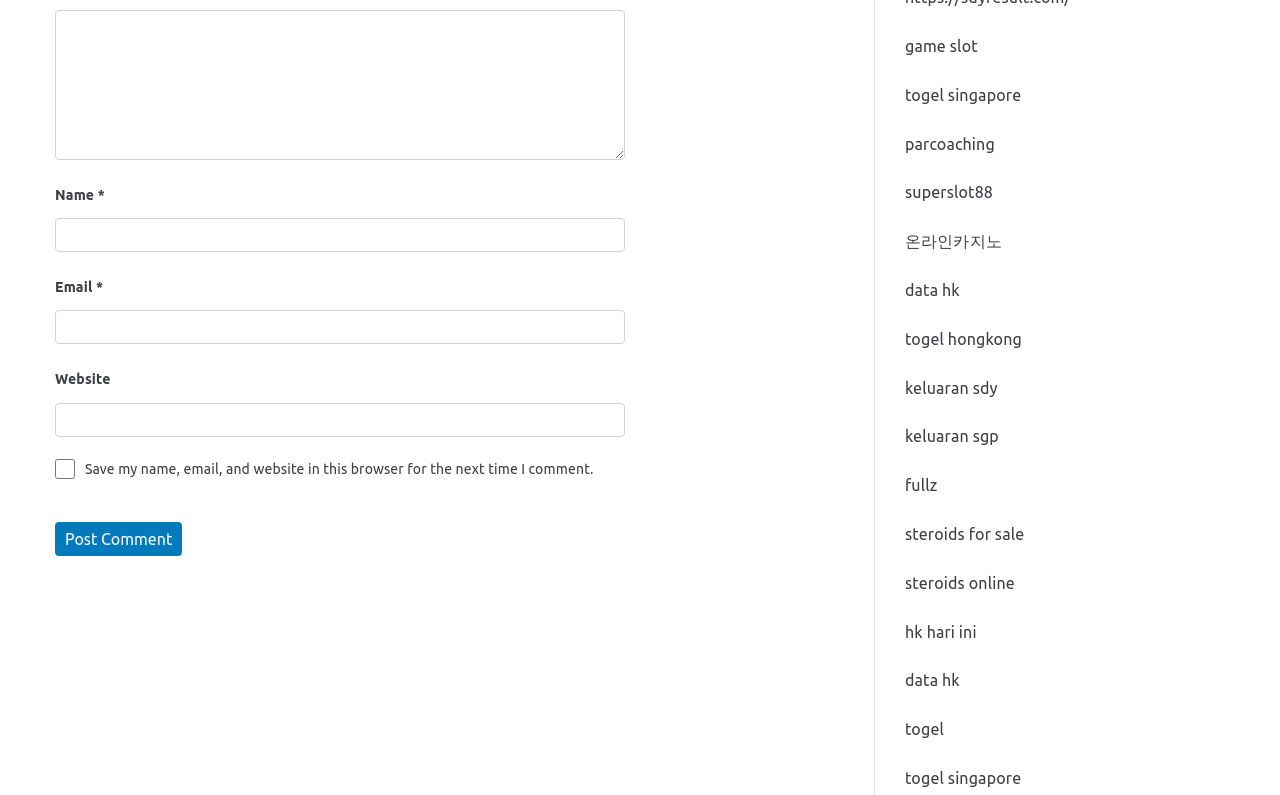How many links are there?
Using the visual information, answer the question in a single word or phrase.

18